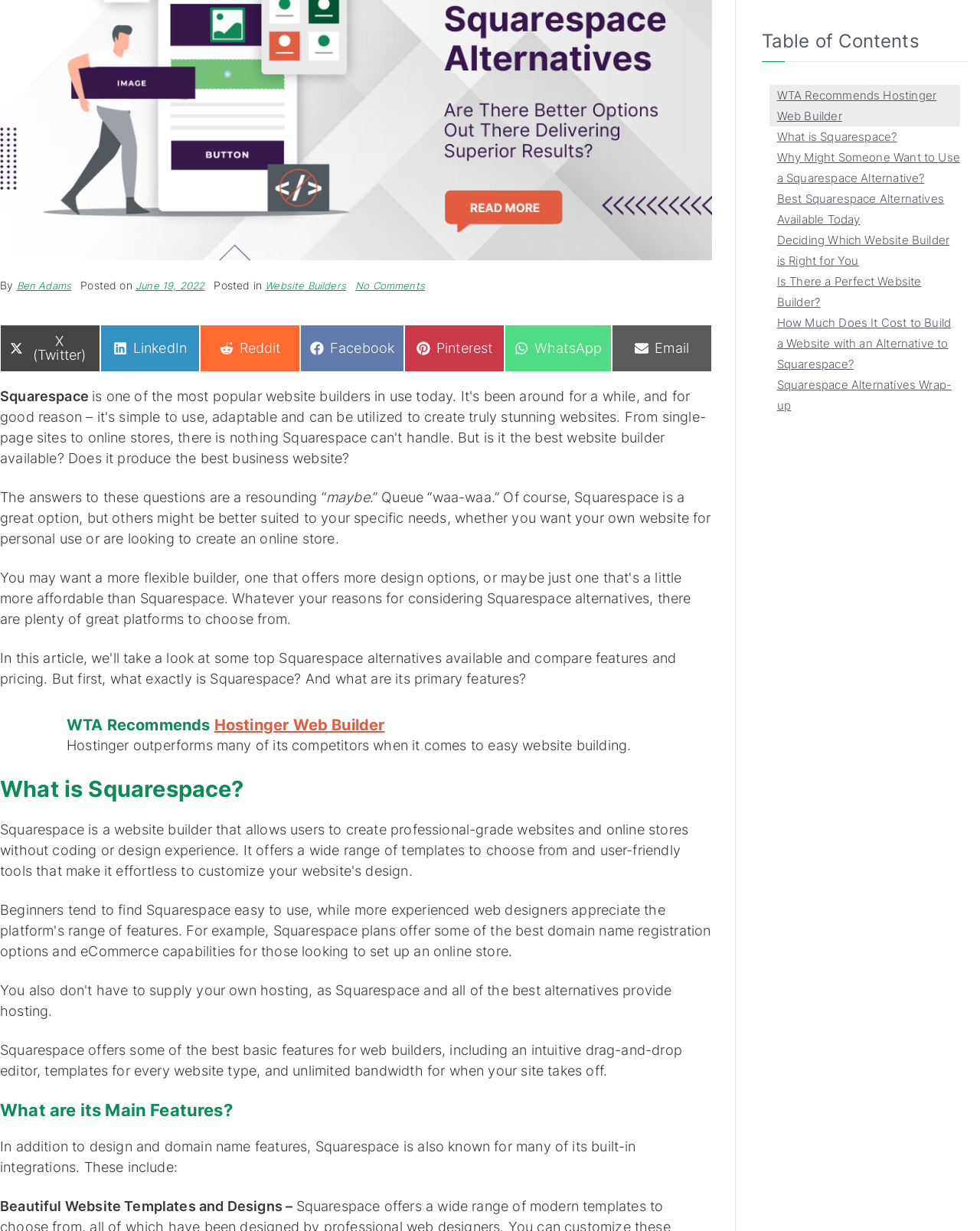Determine the bounding box coordinates for the HTML element mentioned in the following description: "Ben Adams". The coordinates should be a list of four floats ranging from 0 to 1, represented as [left, top, right, bottom].

[0.017, 0.227, 0.073, 0.237]